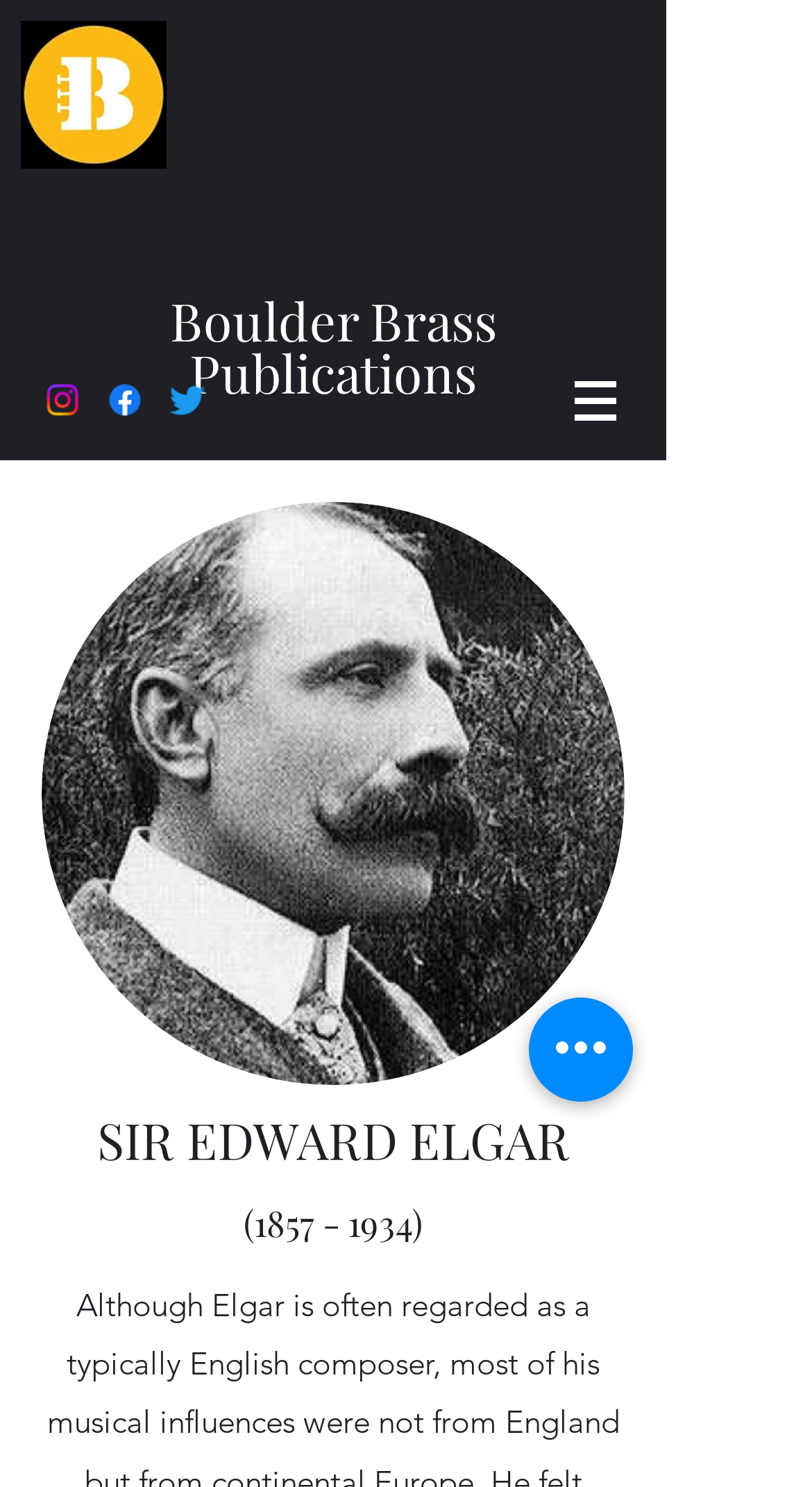Illustrate the webpage thoroughly, mentioning all important details.

The webpage is dedicated to the music of Sir Edward Elgar, a 20th-century English composer, specifically featuring his works arranged for brass ensemble. 

At the top left corner, there is a logo of Boulder Brass Publications, which is a clickable link. Next to it, the title "Boulder Brass Publications" is prominently displayed as a heading. 

Below the title, there is a social bar with three icons: Instagram, Facebook, and Twitter, each with a corresponding image. These icons are aligned horizontally and are positioned near the top of the page.

On the right side of the page, there is a navigation menu labeled "Site" with a dropdown button. The button has an image associated with it.

The main content of the page features a large image of Sir Edward Elgar, which takes up a significant portion of the page. Above the image, there are two headings: "SIR EDWARD ELGAR" and "(1857 - 1934)", which provide information about the composer.

At the bottom right corner, there is a button labeled "Quick actions".